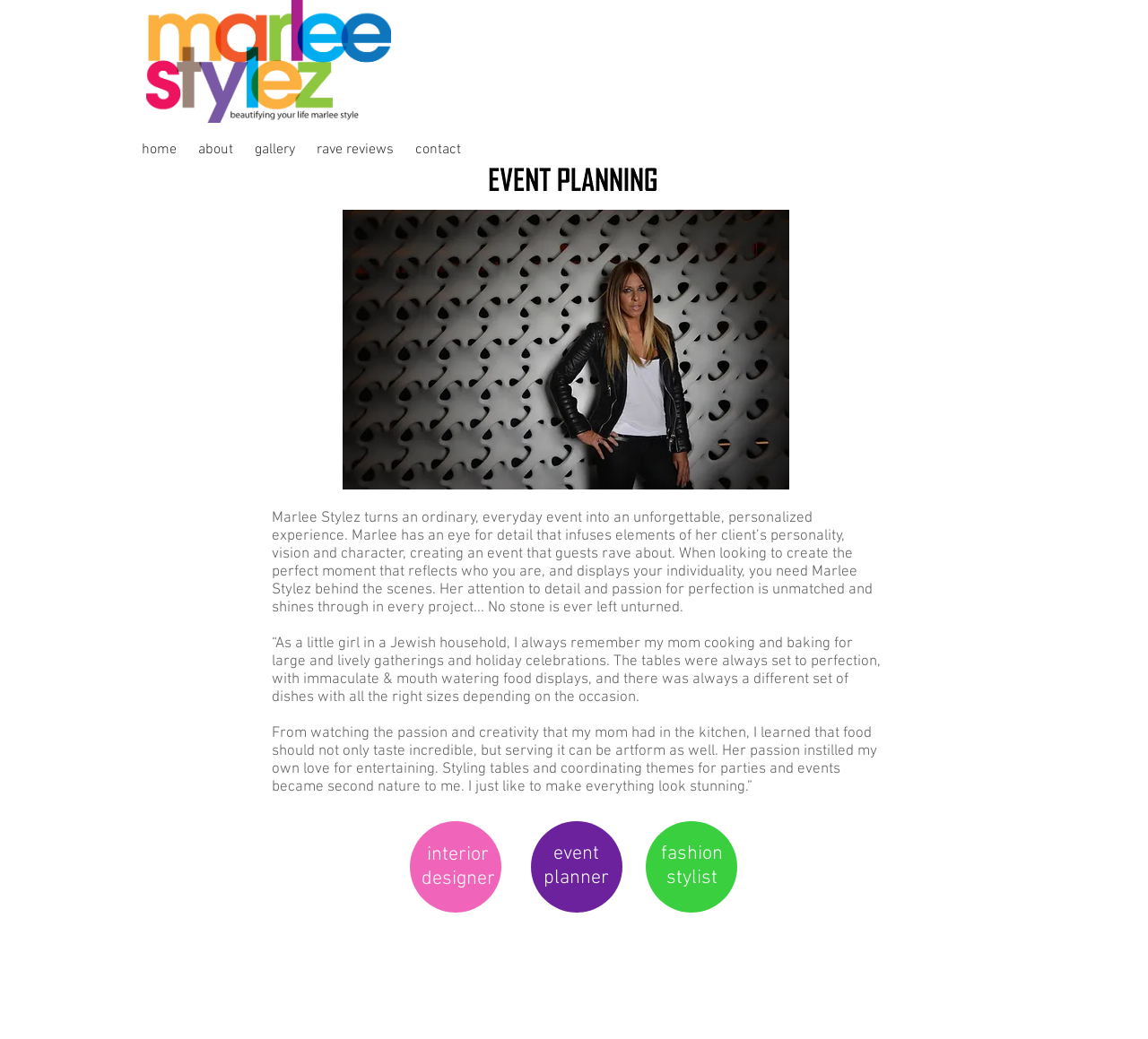Answer the question with a single word or phrase: 
How many services does Marlee Stylez offer?

Three